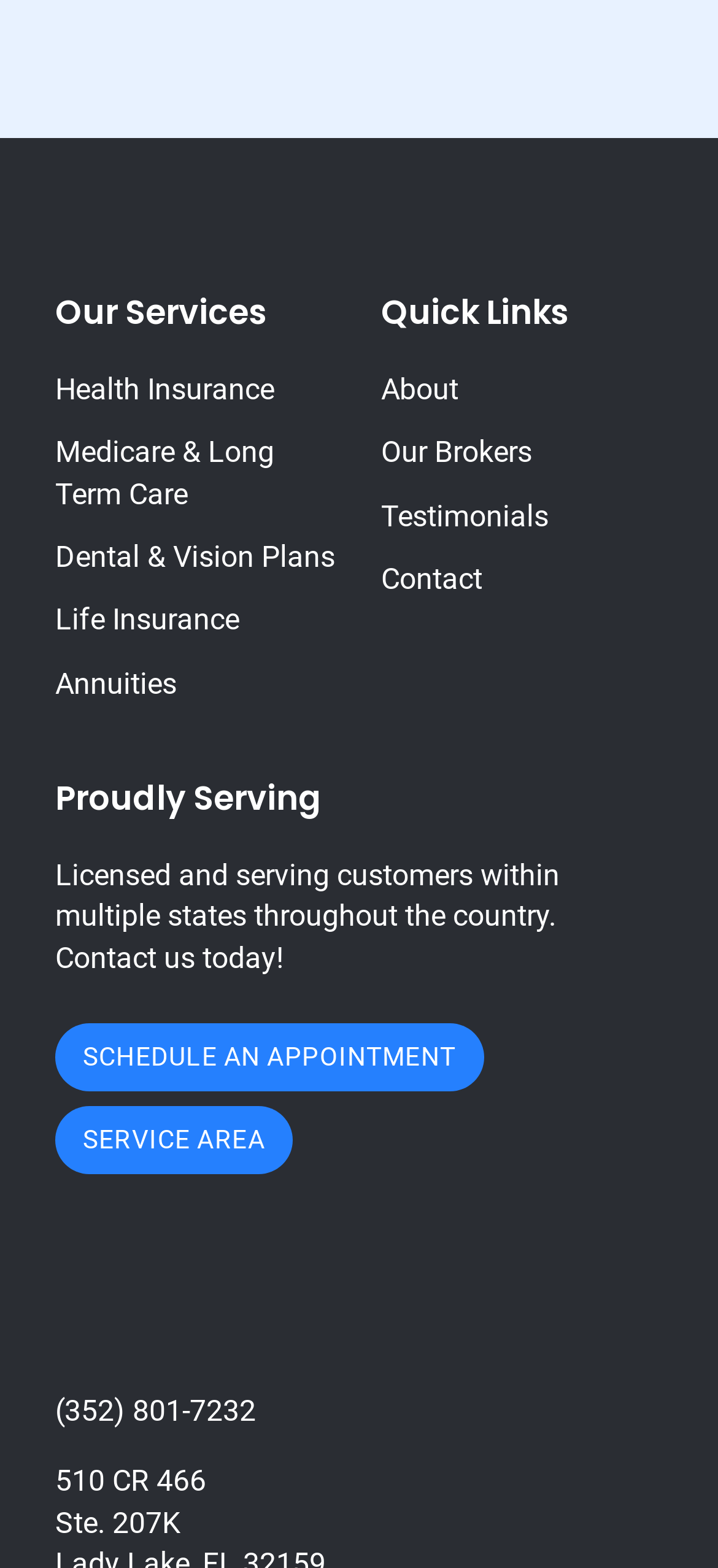What services does the company offer?
Observe the image and answer the question with a one-word or short phrase response.

Insurance and financial services